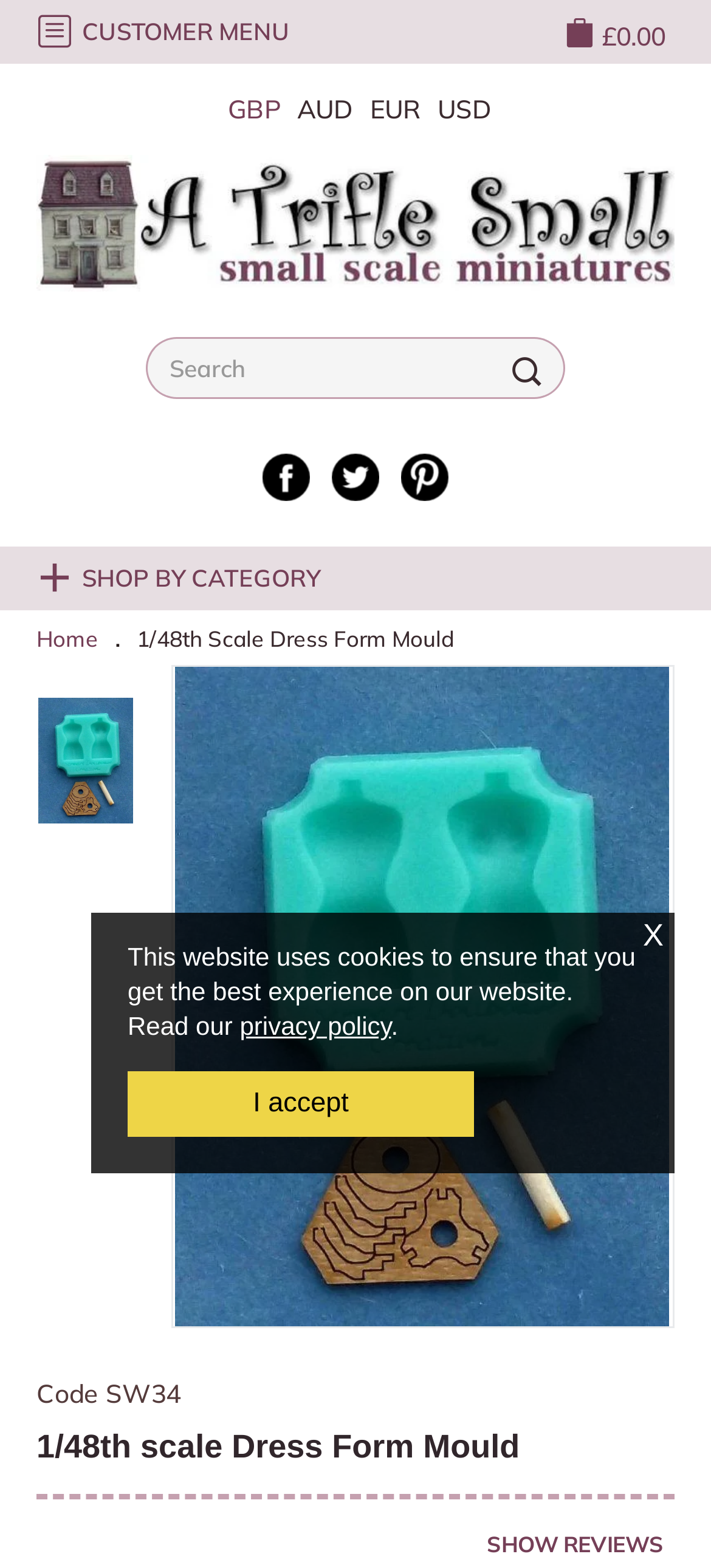Please identify the bounding box coordinates of the element's region that needs to be clicked to fulfill the following instruction: "Click the customer menu button". The bounding box coordinates should consist of four float numbers between 0 and 1, i.e., [left, top, right, bottom].

[0.051, 0.006, 0.108, 0.03]